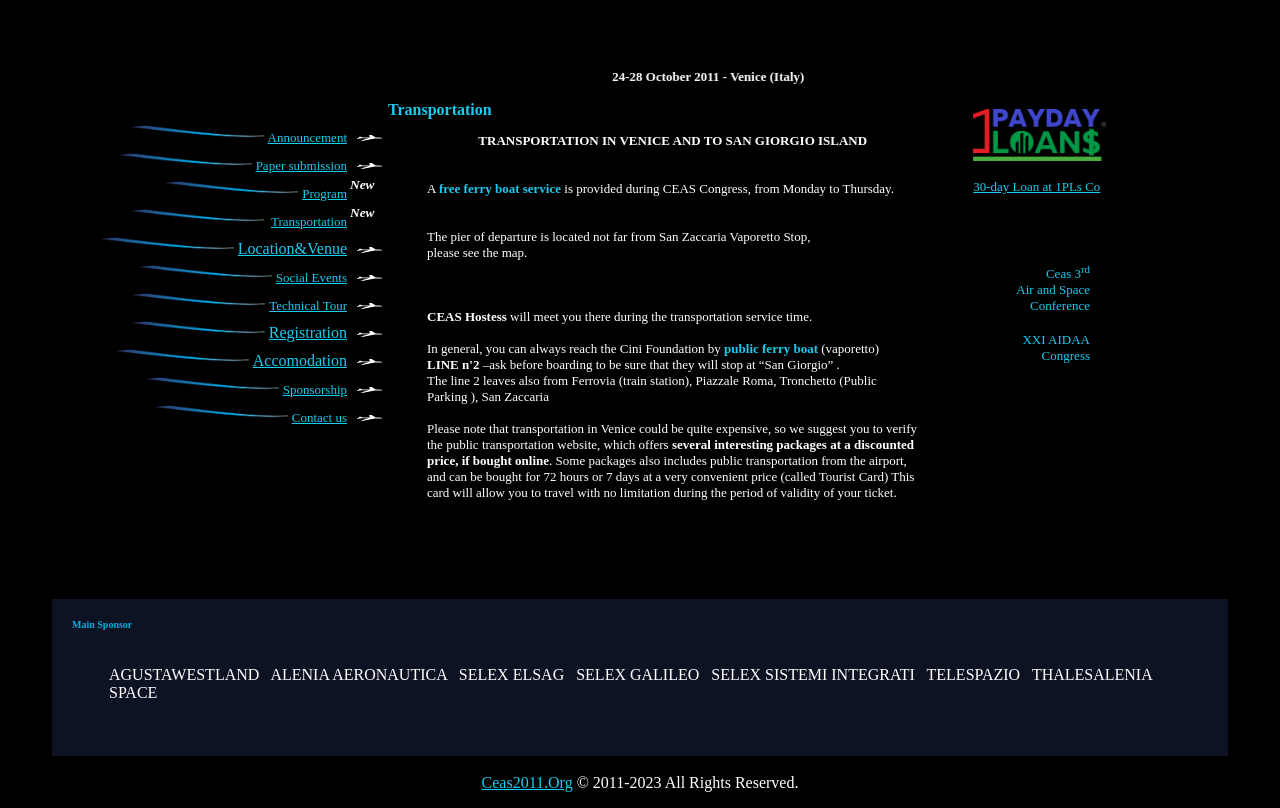Indicate the bounding box coordinates of the element that needs to be clicked to satisfy the following instruction: "Follow on Facebook". The coordinates should be four float numbers between 0 and 1, i.e., [left, top, right, bottom].

None